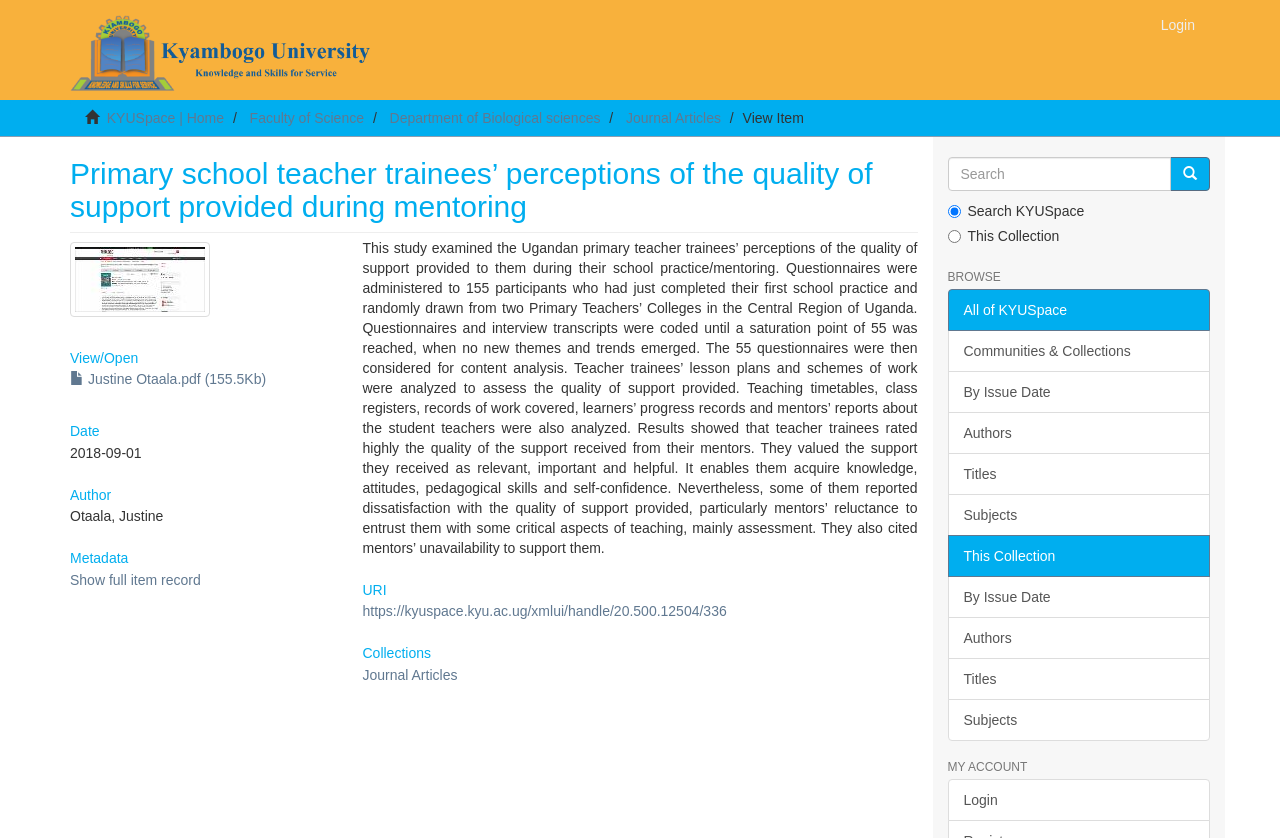Respond to the following query with just one word or a short phrase: 
What is the date mentioned in the webpage?

2018-09-01